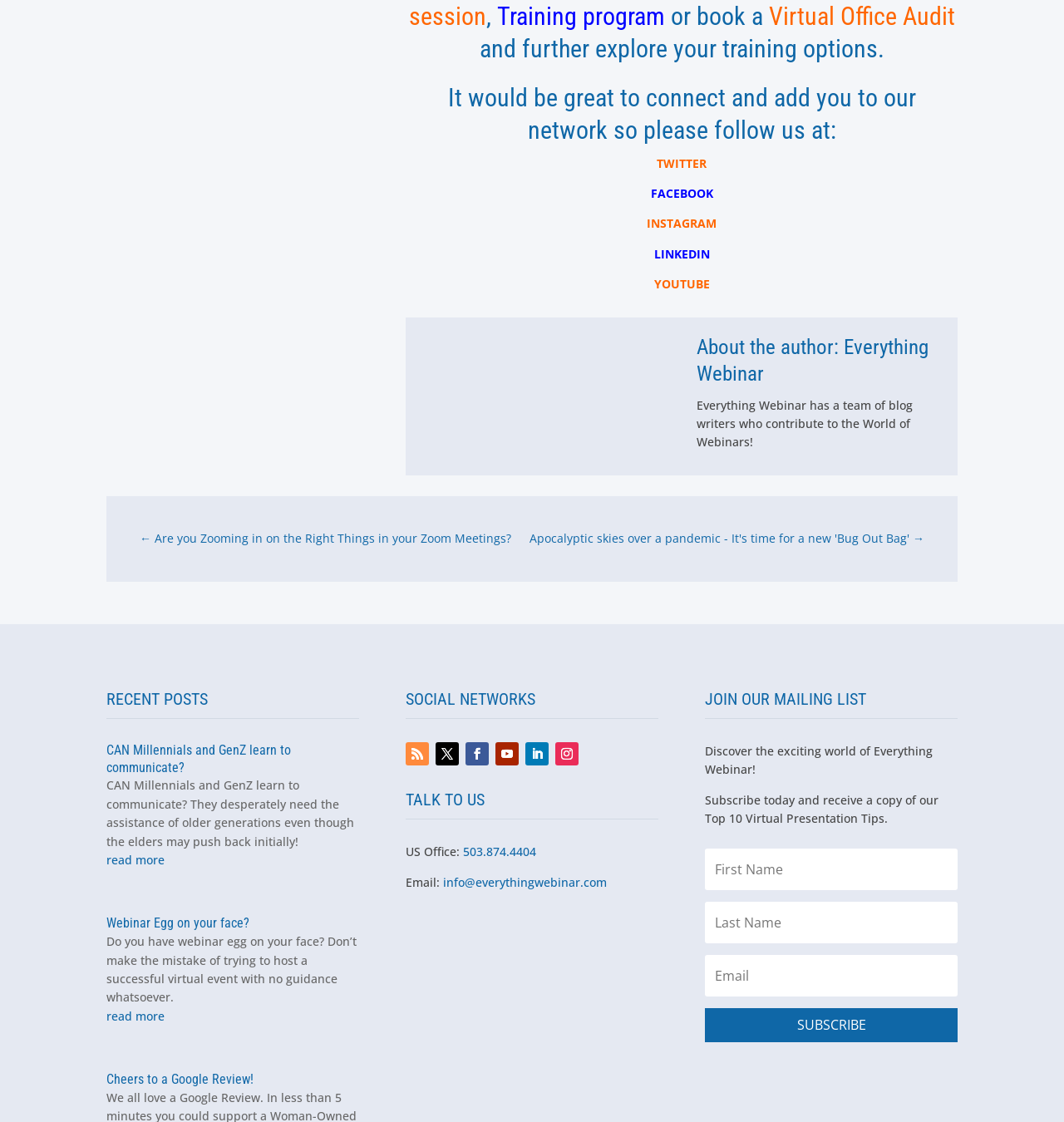Utilize the information from the image to answer the question in detail:
How many social media platforms are listed?

I counted the number of links under the 'SOCIAL NETWORKS' heading and found 6 links, each representing a social media platform.